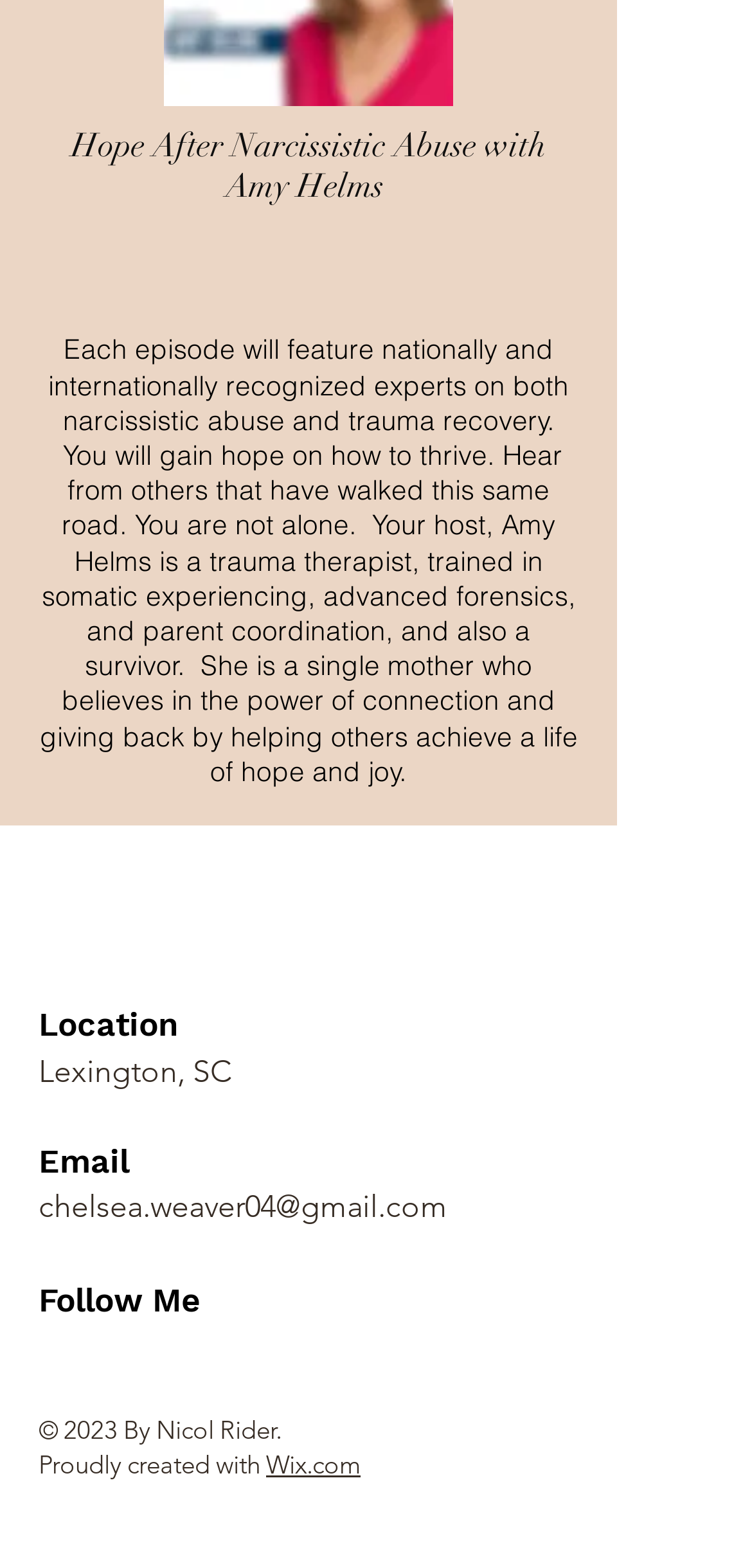Who created the website?
Using the screenshot, give a one-word or short phrase answer.

Nicol Rider